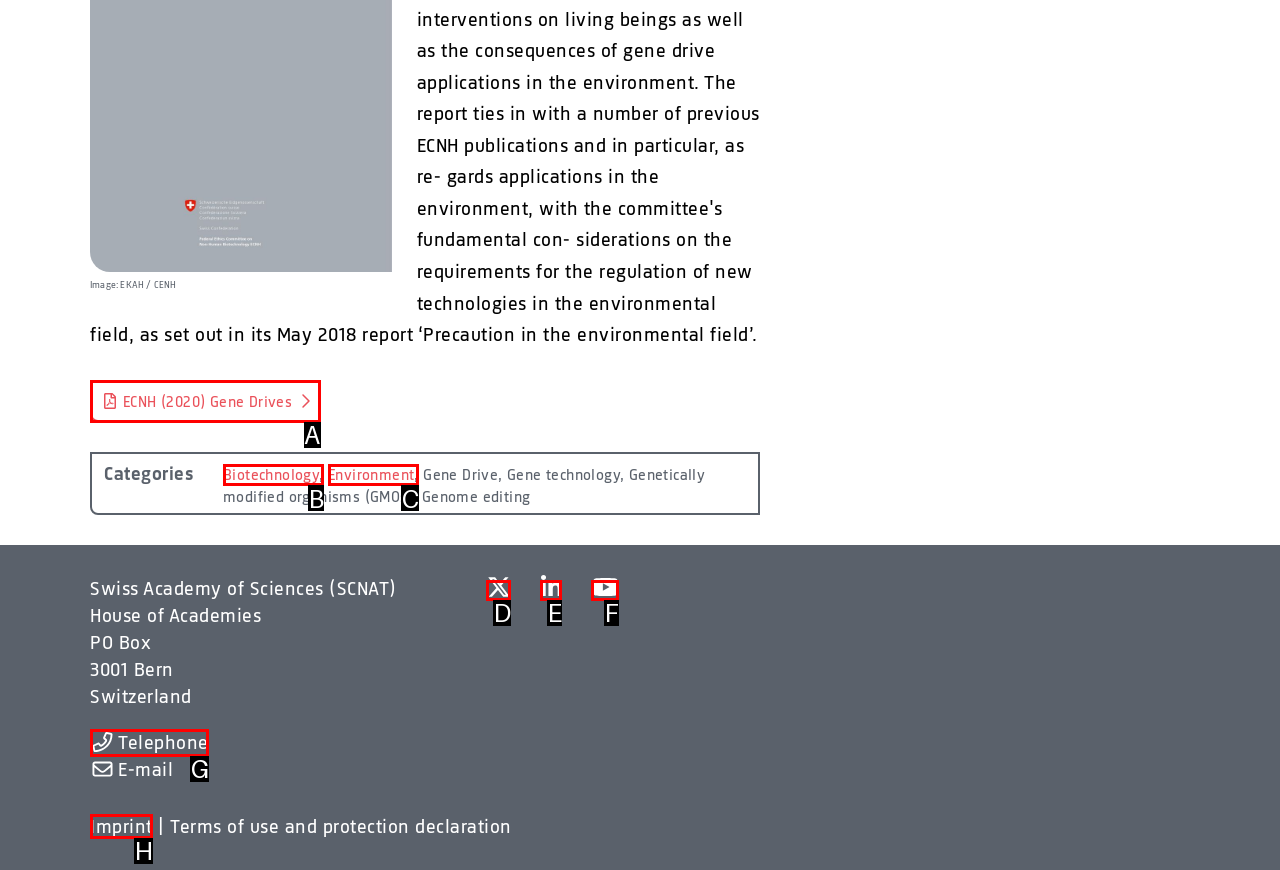Assess the description: ECNH (2020) Gene Drives and select the option that matches. Provide the letter of the chosen option directly from the given choices.

A